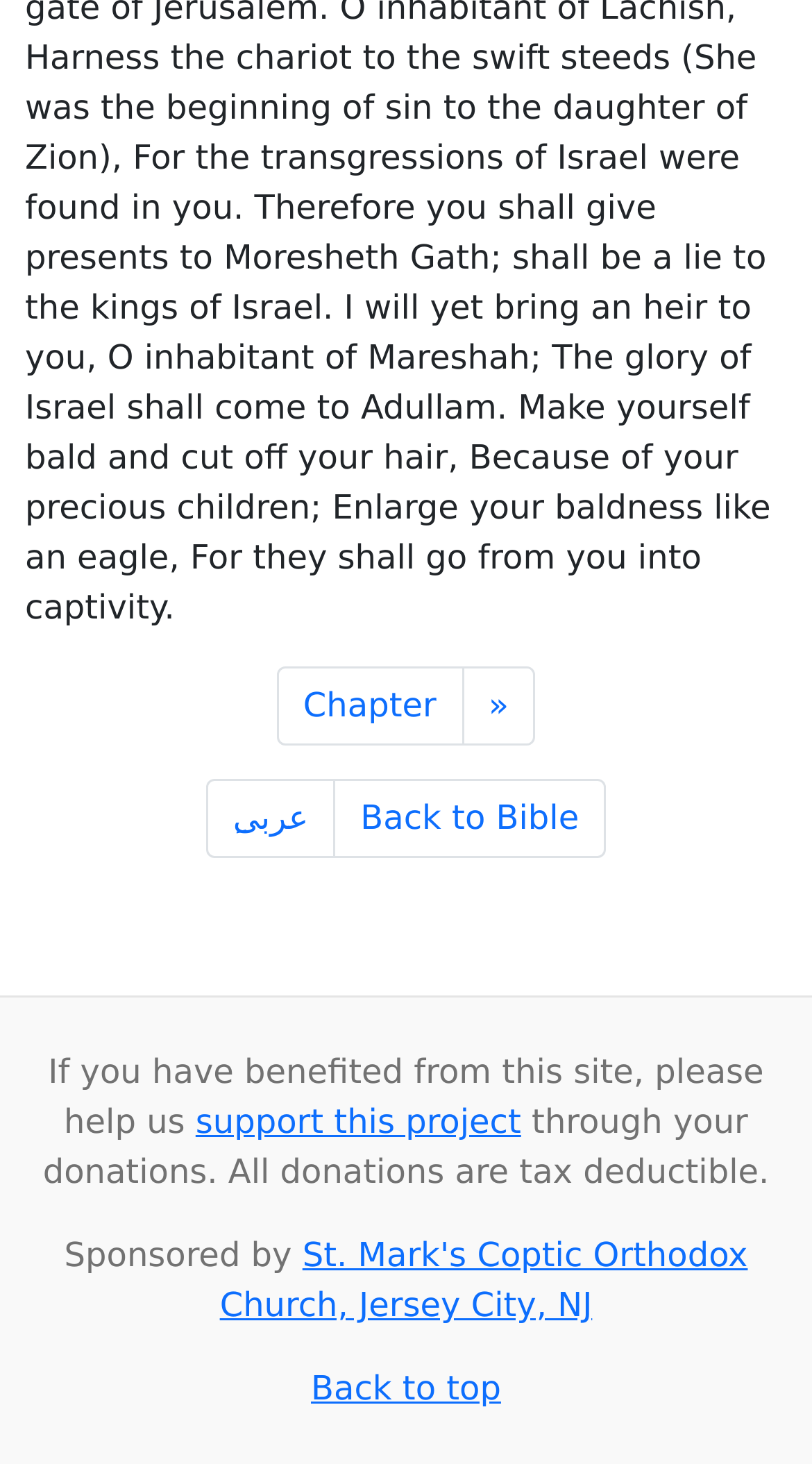Based on the element description: "Chapter", identify the UI element and provide its bounding box coordinates. Use four float numbers between 0 and 1, [left, top, right, bottom].

[0.34, 0.455, 0.571, 0.509]